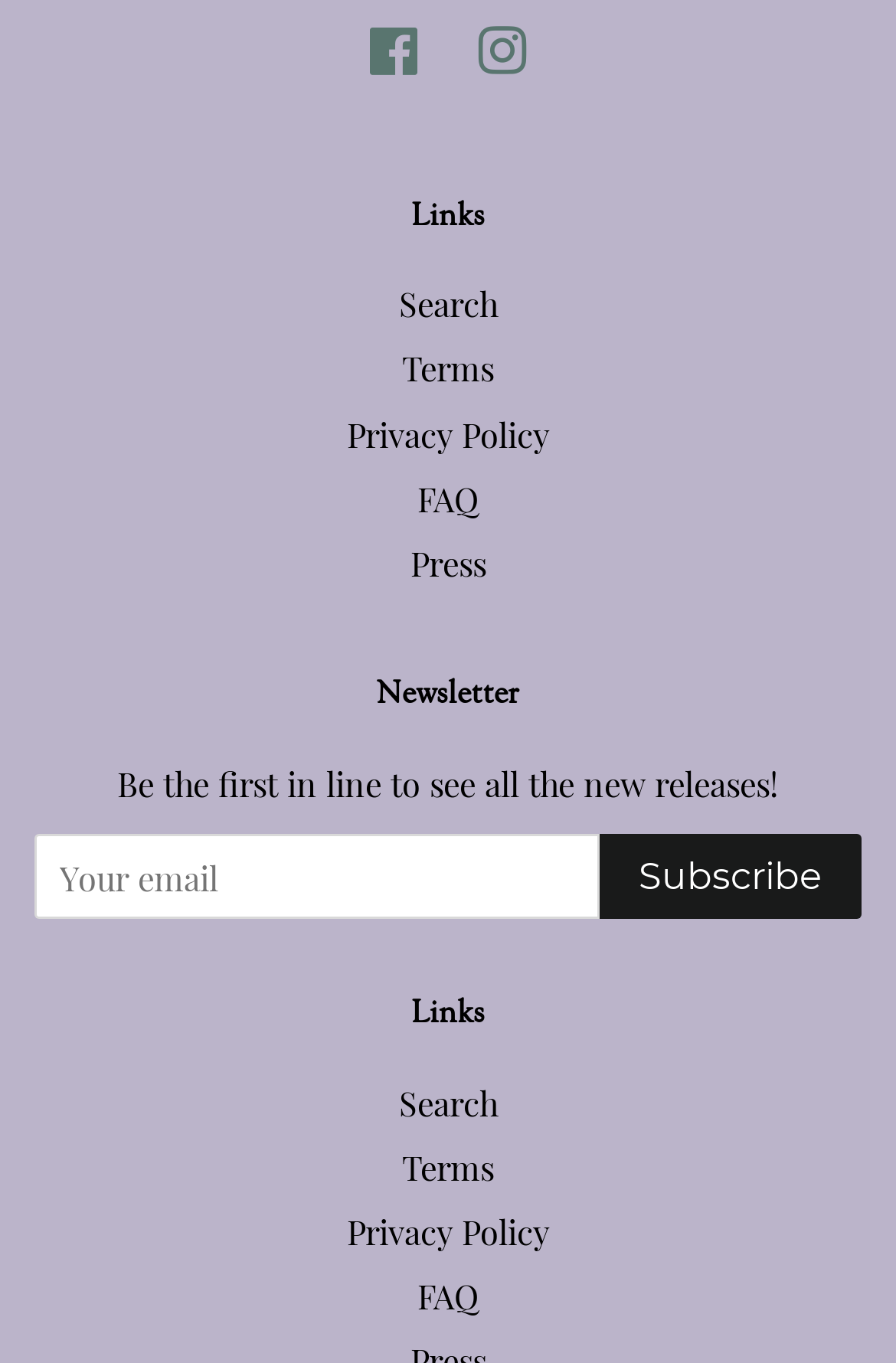Provide a single word or phrase answer to the question: 
What is the purpose of the textbox?

Enter email